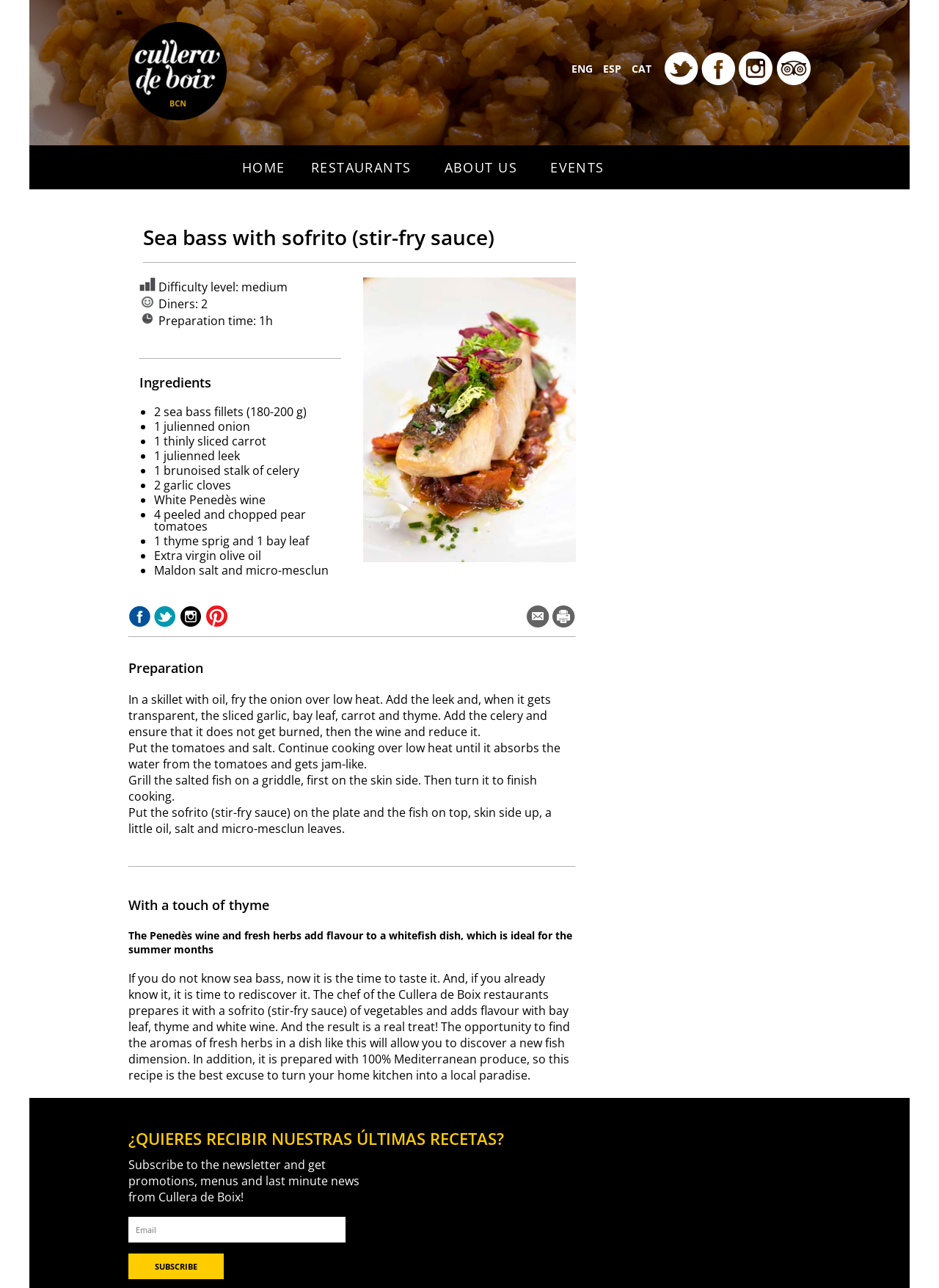Could you specify the bounding box coordinates for the clickable section to complete the following instruction: "View the RESTAURANTS page"?

[0.331, 0.113, 0.438, 0.147]